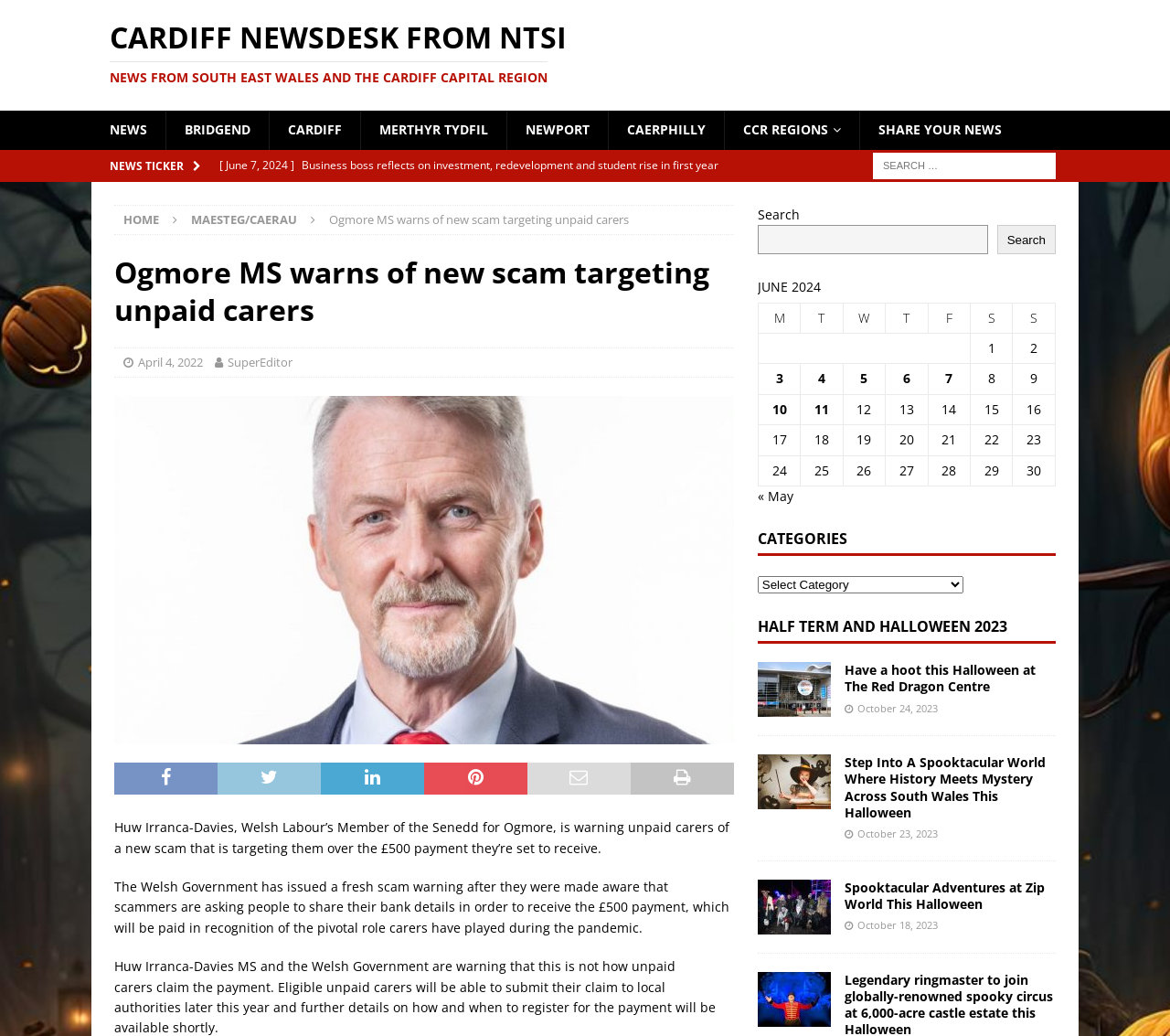What is the purpose of the scam?
We need a detailed and meticulous answer to the question.

The answer can be found in the article's content, where it is stated that 'The Welsh Government has issued a fresh scam warning after they were made aware that scammers are asking people to share their bank details in order to receive the £500 payment.'